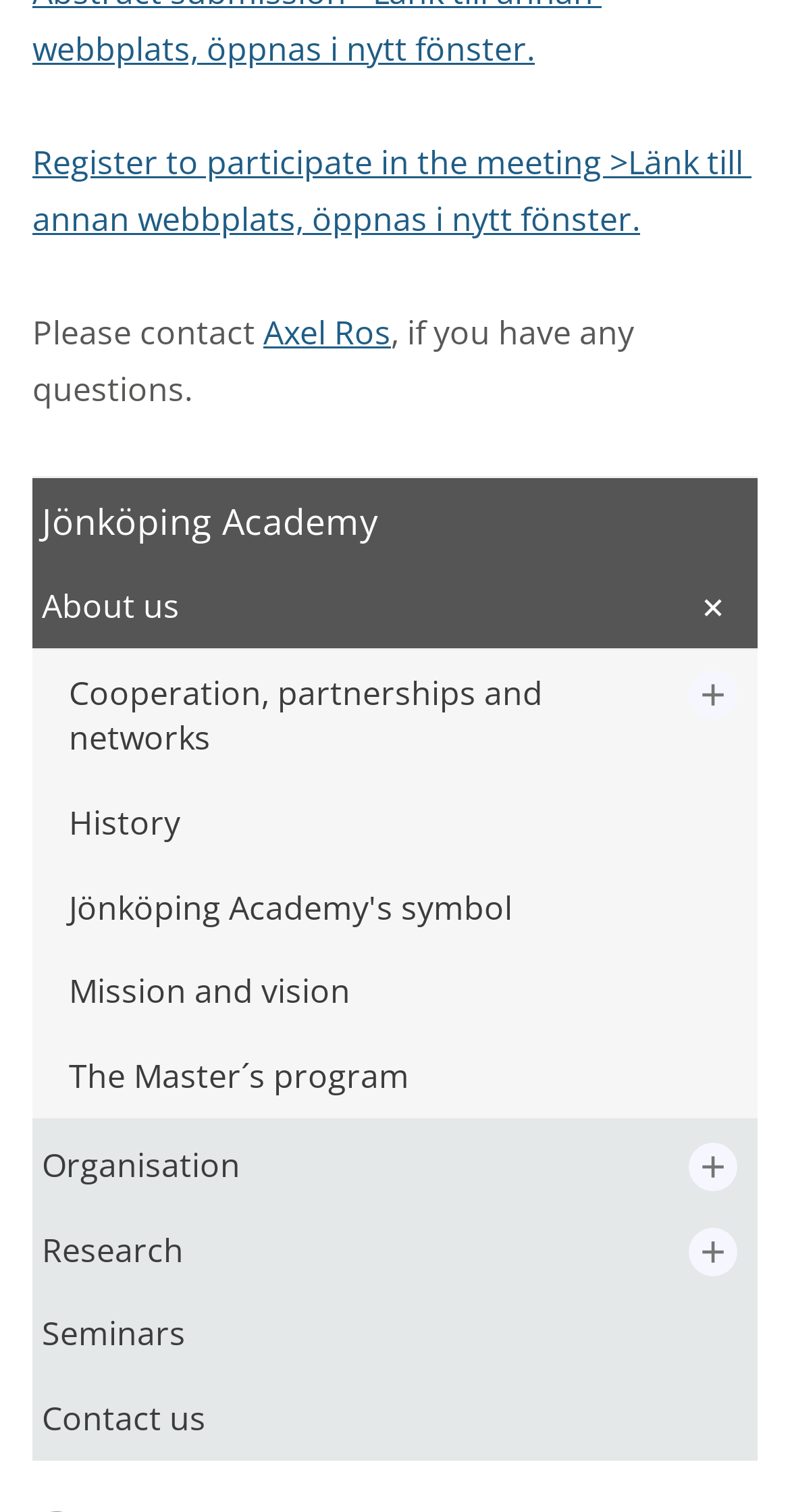Carefully observe the image and respond to the question with a detailed answer:
Who to contact for questions?

The webpage provides contact information, stating 'Please contact Axel Ros, if you have any questions.' This information is located near the top of the webpage.